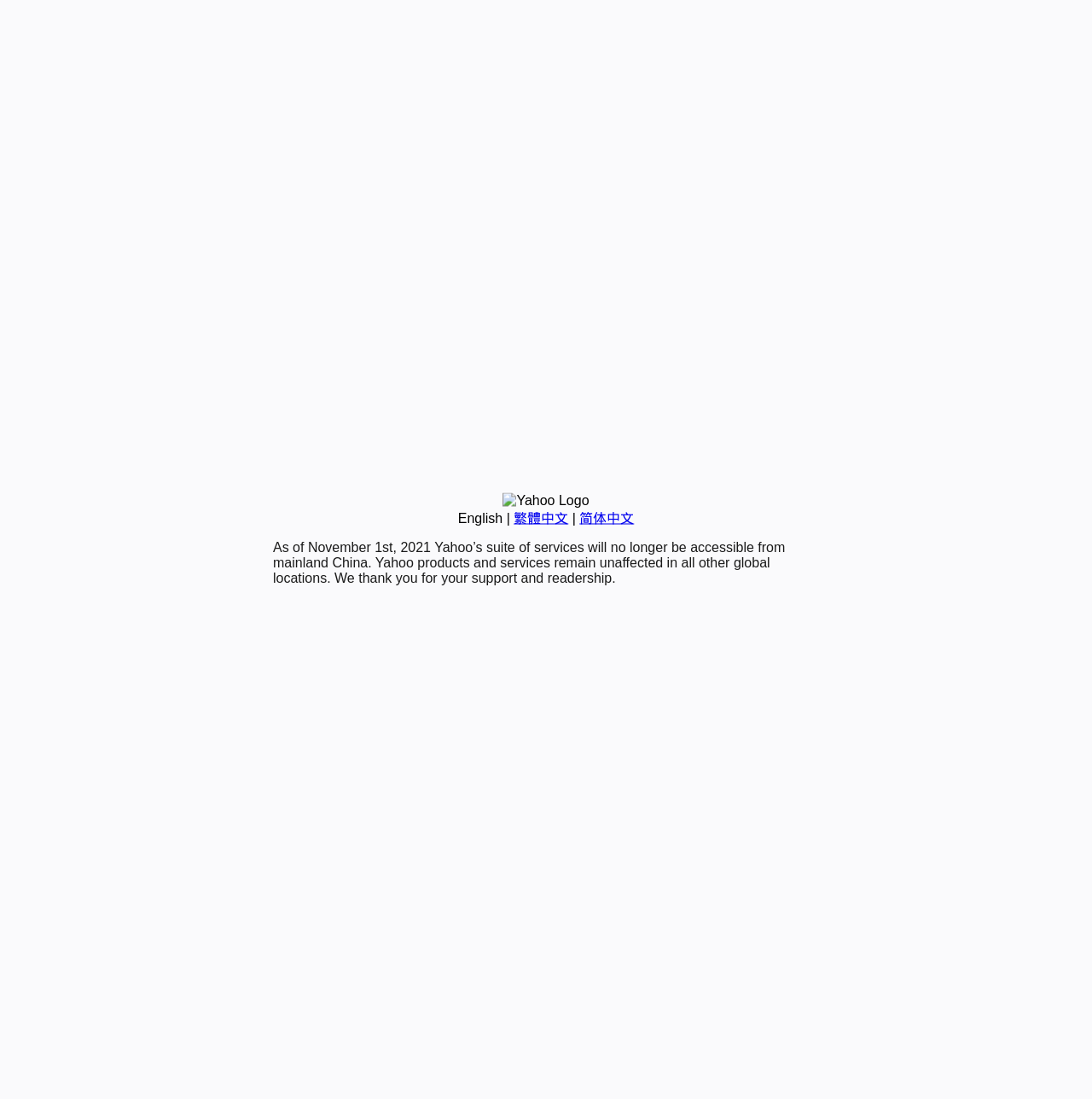Using the element description provided, determine the bounding box coordinates in the format (top-left x, top-left y, bottom-right x, bottom-right y). Ensure that all values are floating point numbers between 0 and 1. Element description: 简体中文

[0.531, 0.465, 0.581, 0.478]